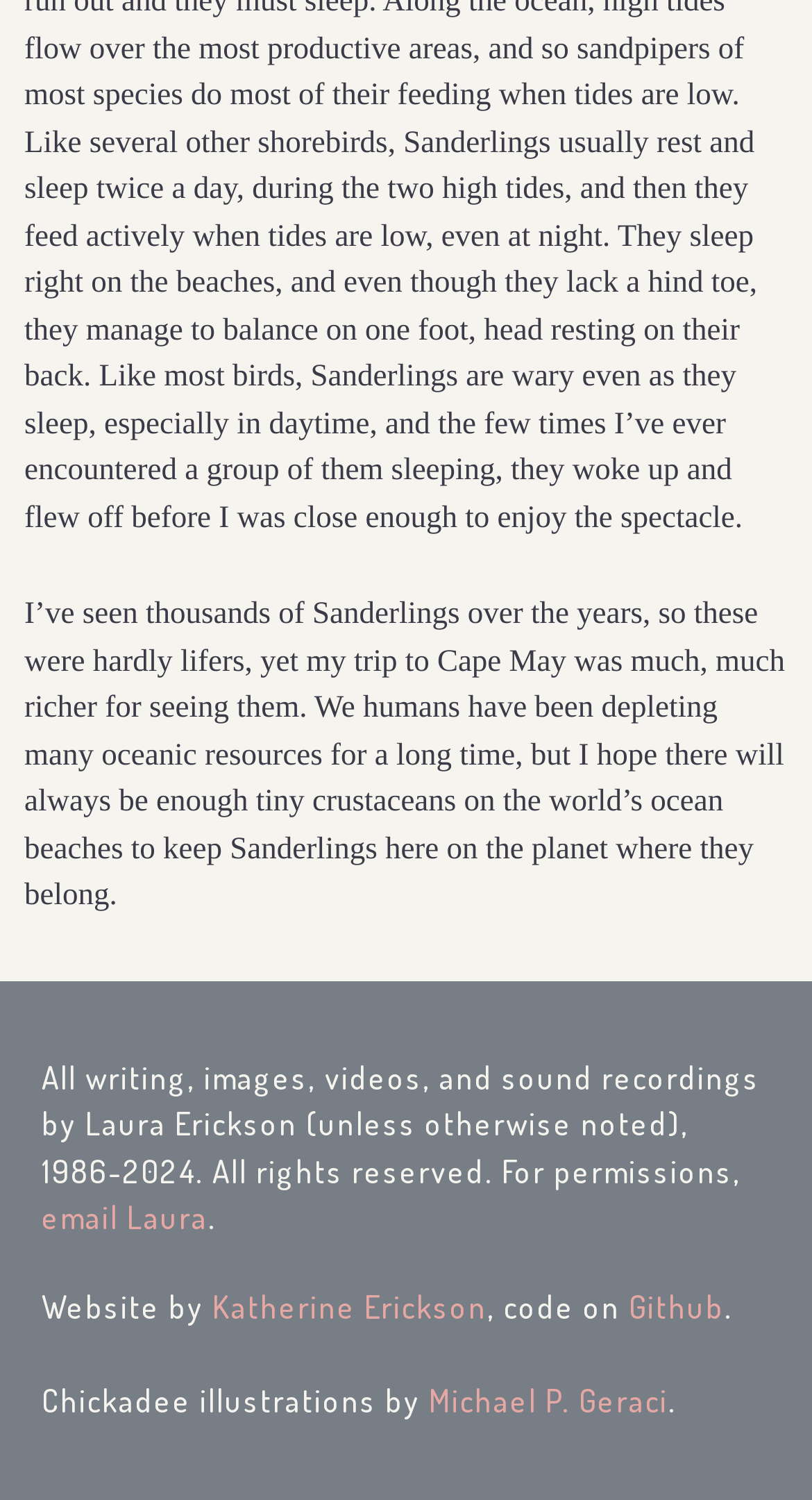Provide the bounding box coordinates of the HTML element this sentence describes: "Katherine Erickson". The bounding box coordinates consist of four float numbers between 0 and 1, i.e., [left, top, right, bottom].

[0.262, 0.858, 0.6, 0.884]